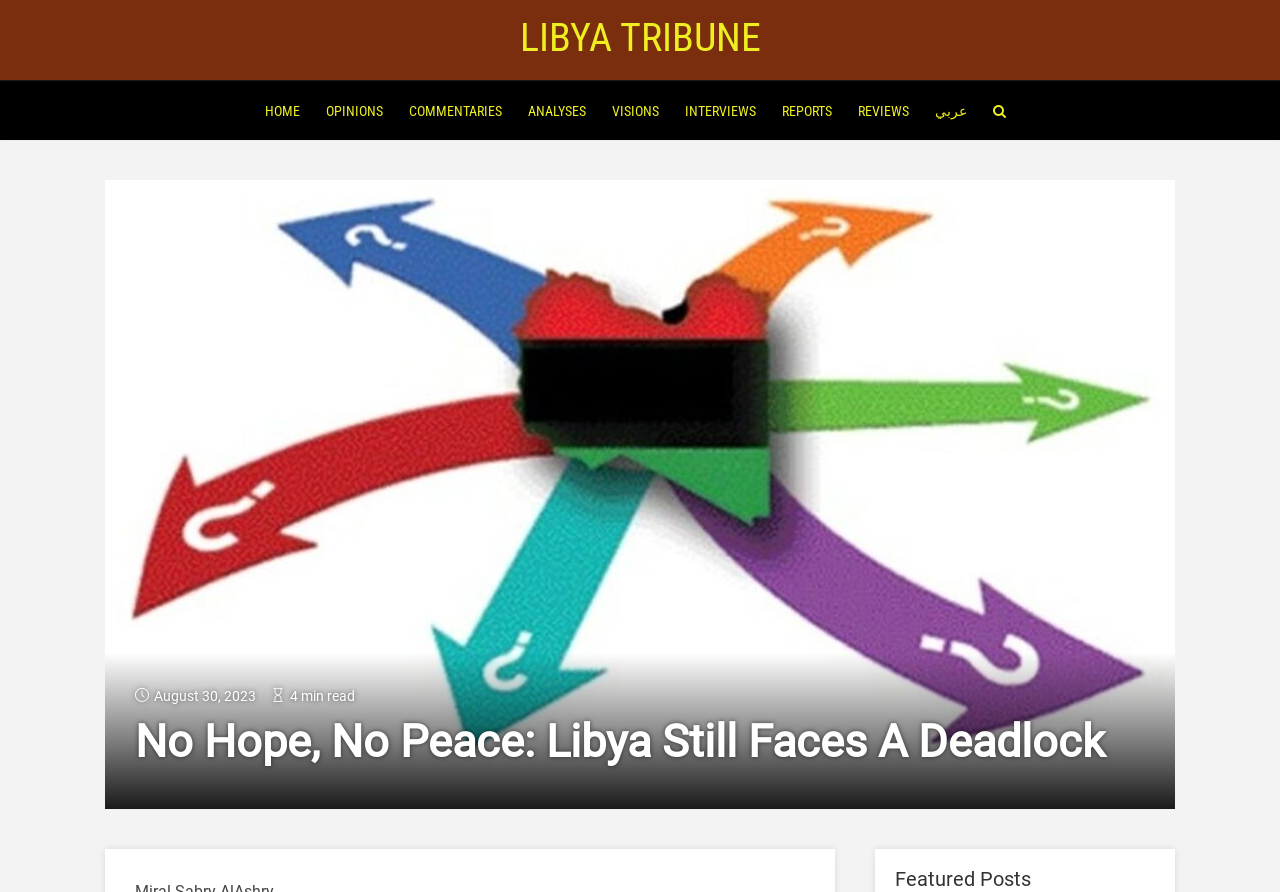Give an in-depth explanation of the webpage layout and content.

The webpage is an article page from Libya Tribune, with a title "No Hope, No Peace: Libya Still Faces A Deadlock". At the top, there is a navigation menu with 10 links, including "HOME", "OPINIONS", "COMMENTARIES", "ANALYSES", "VISIONS", "INTERVIEWS", "REPORTS", "REVIEWS", and a link to an Arabic version of the website, as well as a search icon. These links are positioned horizontally, with "LIBYA TRIBUNE" at the top left corner.

Below the navigation menu, there is a heading with the title of the article, which takes up most of the width of the page. Underneath the title, there are two lines of text, with the date "August 30, 2023" on the left and "4 min read" on the right, indicating the publication date and estimated reading time of the article.